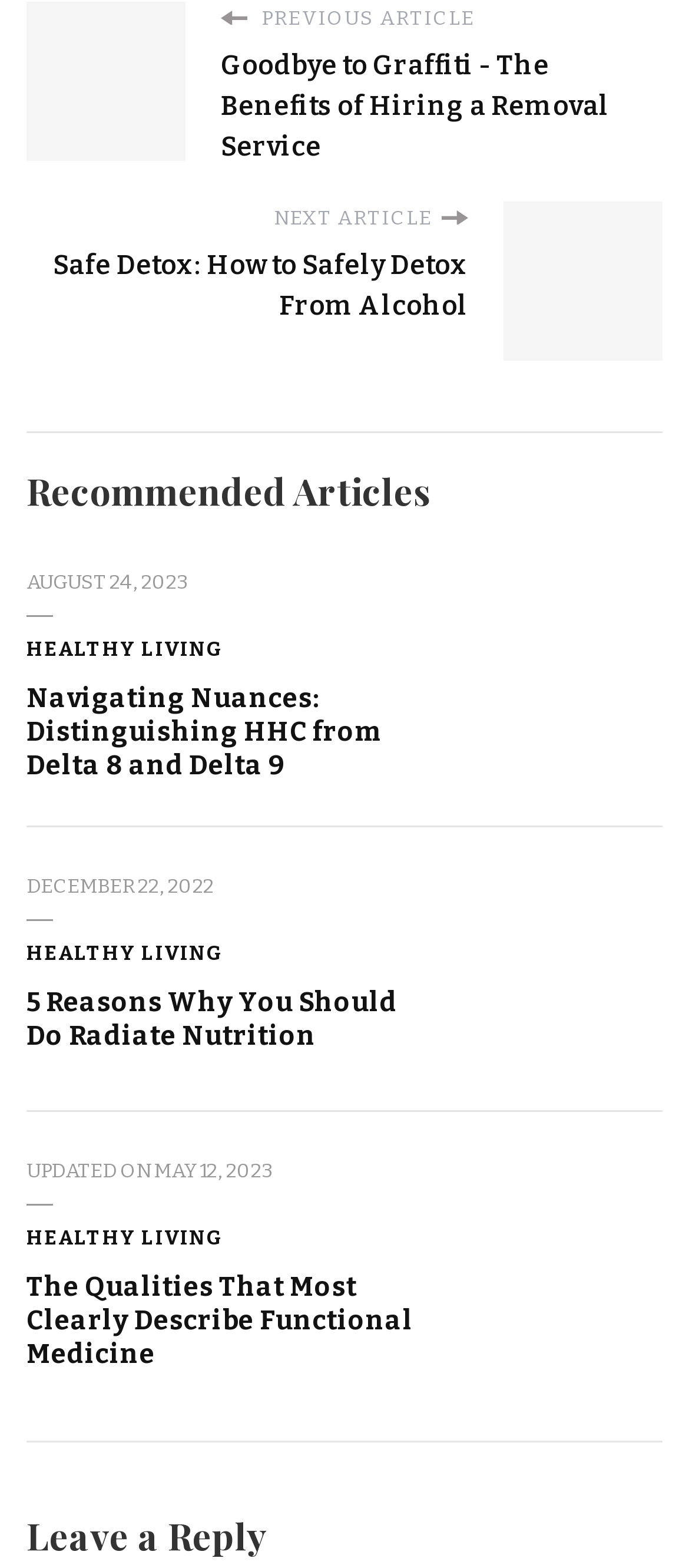Observe the image and answer the following question in detail: What is the purpose of the link 'NEXT ARTICLE Safe Detox: How to Safely Detox From Alcohol'?

The link 'NEXT ARTICLE Safe Detox: How to Safely Detox From Alcohol' is likely used to navigate to the next article in the series, allowing users to easily access related content.